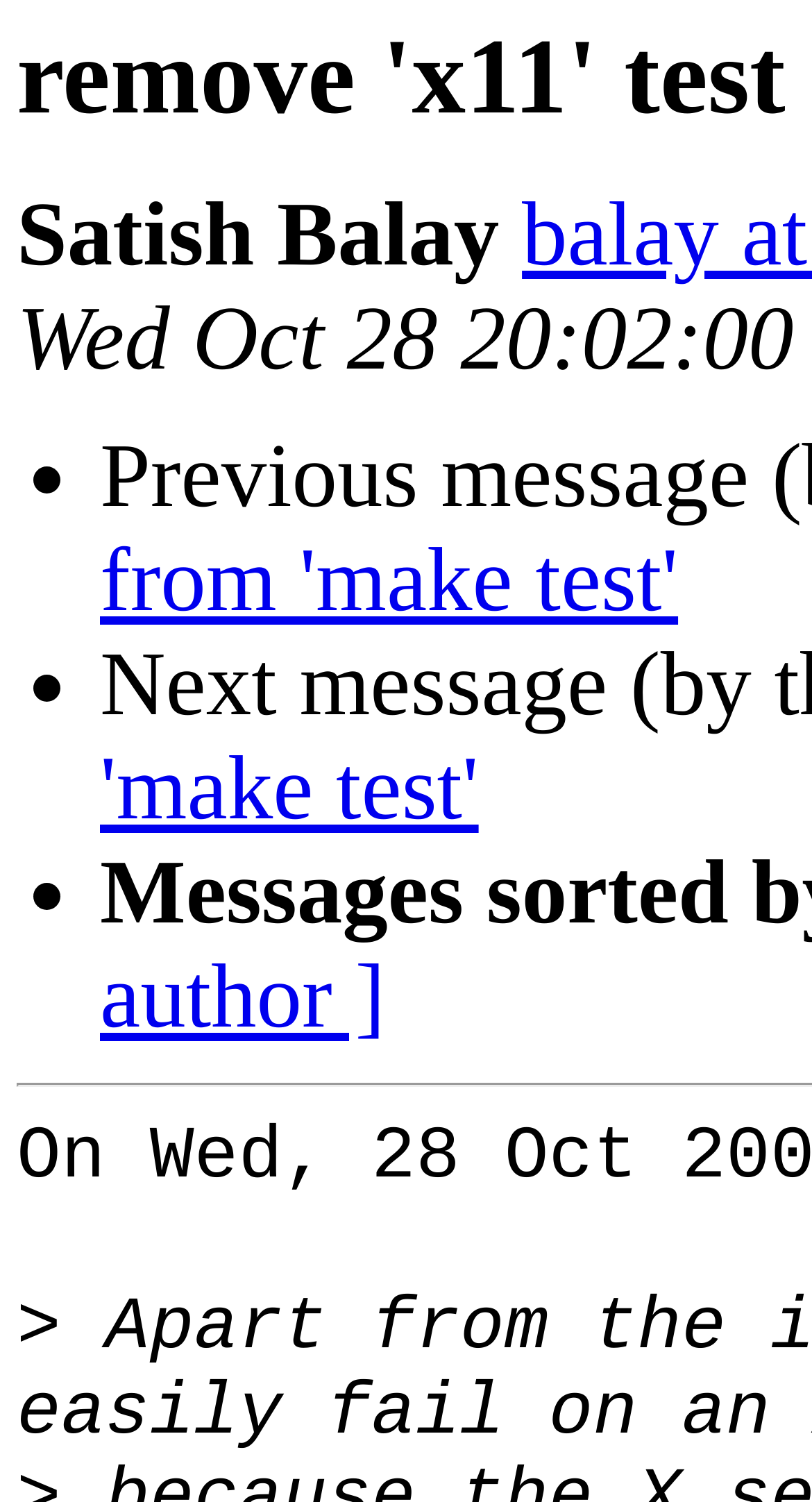Generate the text content of the main headline of the webpage.

remove 'x11' test from 'make test'